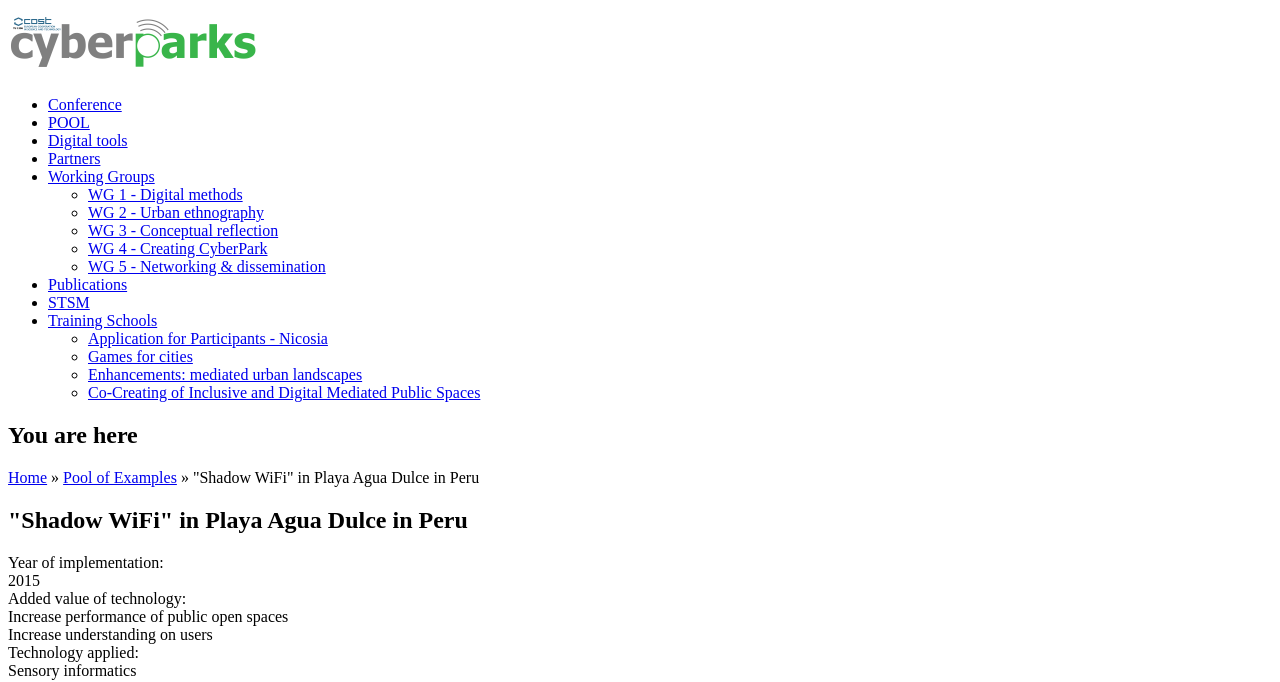Please identify the webpage's heading and generate its text content.

"Shadow WiFi" in Playa Agua Dulce in Peru